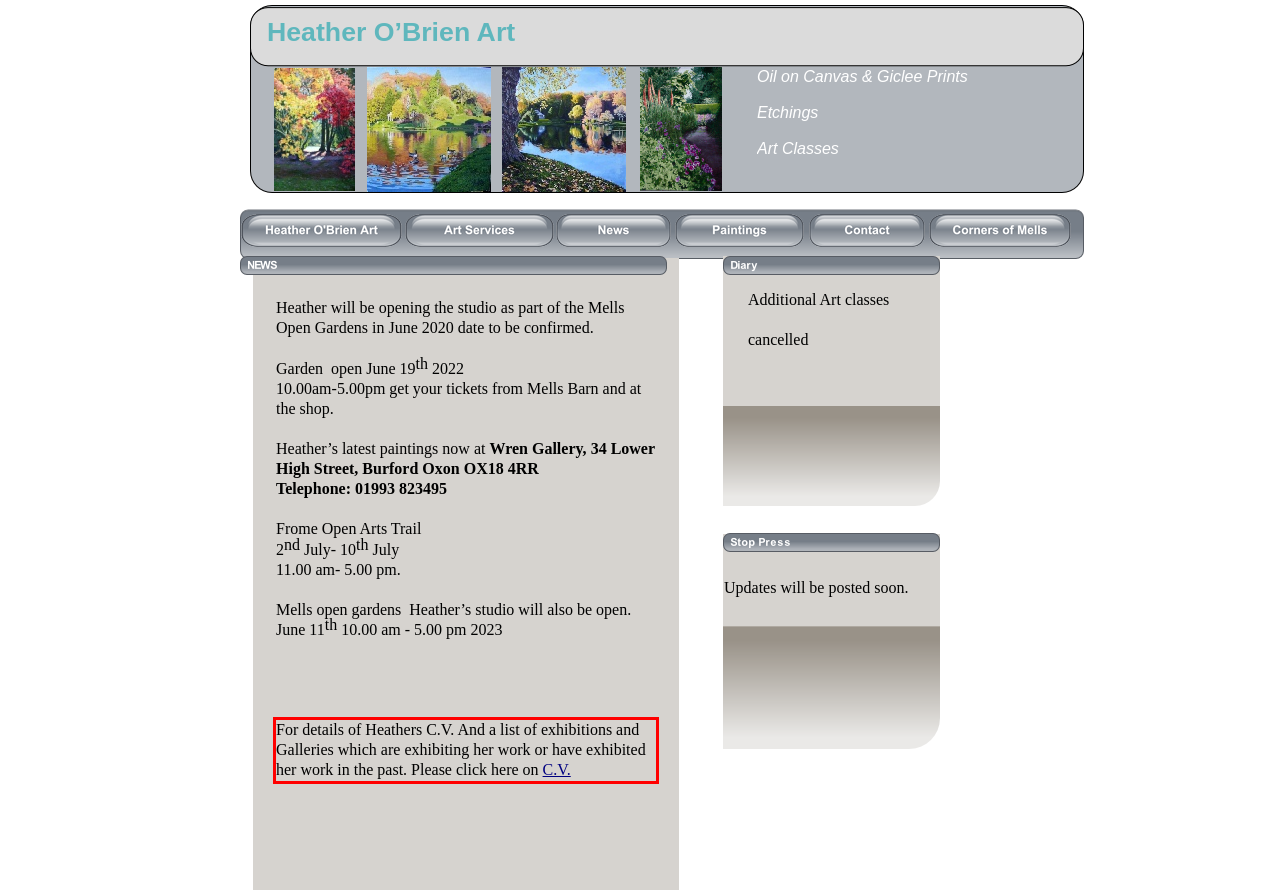From the screenshot of the webpage, locate the red bounding box and extract the text contained within that area.

For details of Heathers C.V. And a list of exhibitions and Galleries which are exhibiting her work or have exhibited her work in the past. Please click here on C.V.